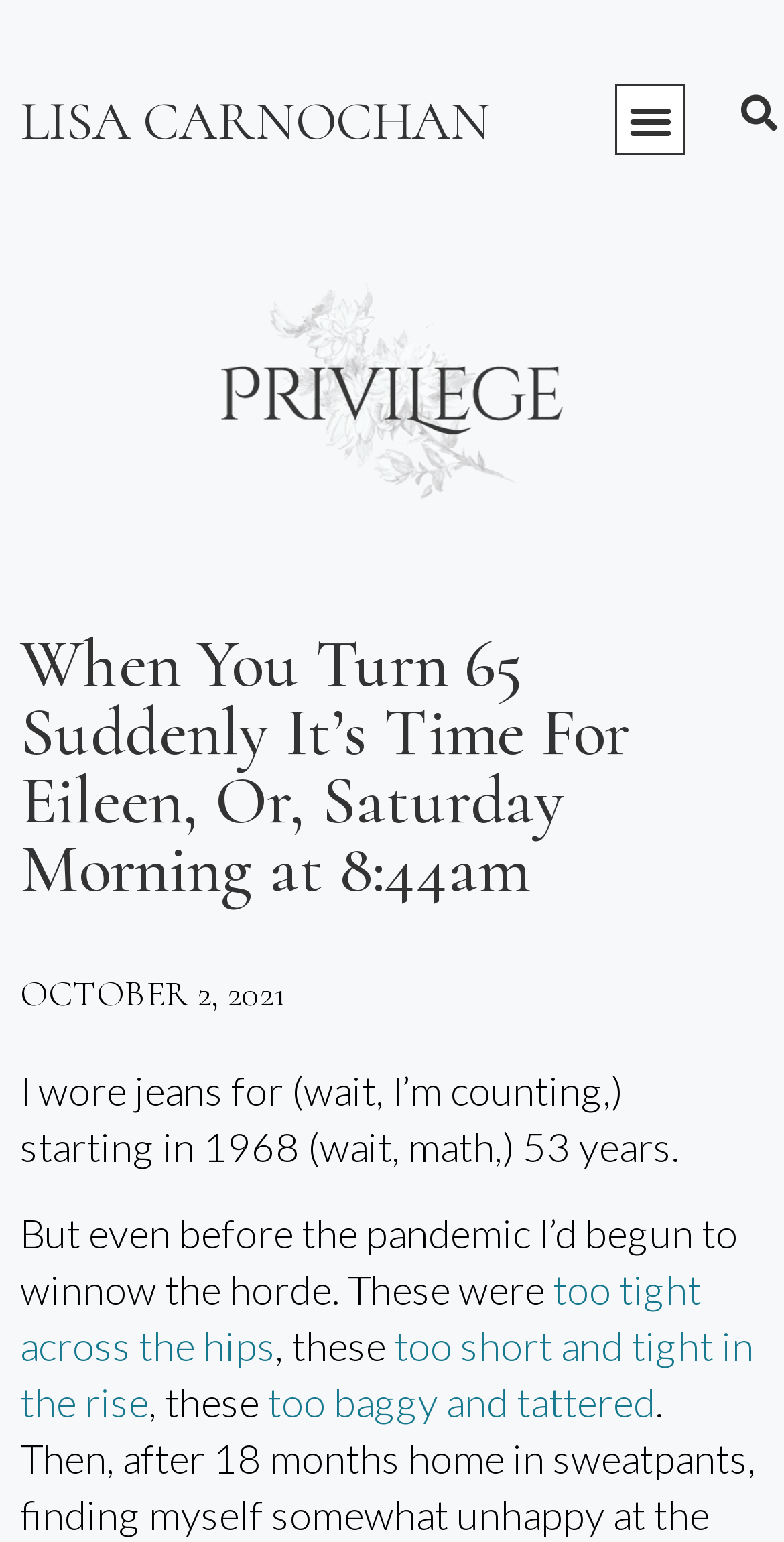Please give a succinct answer using a single word or phrase:
Who is the author of the blog?

LISA CARNOCHAN